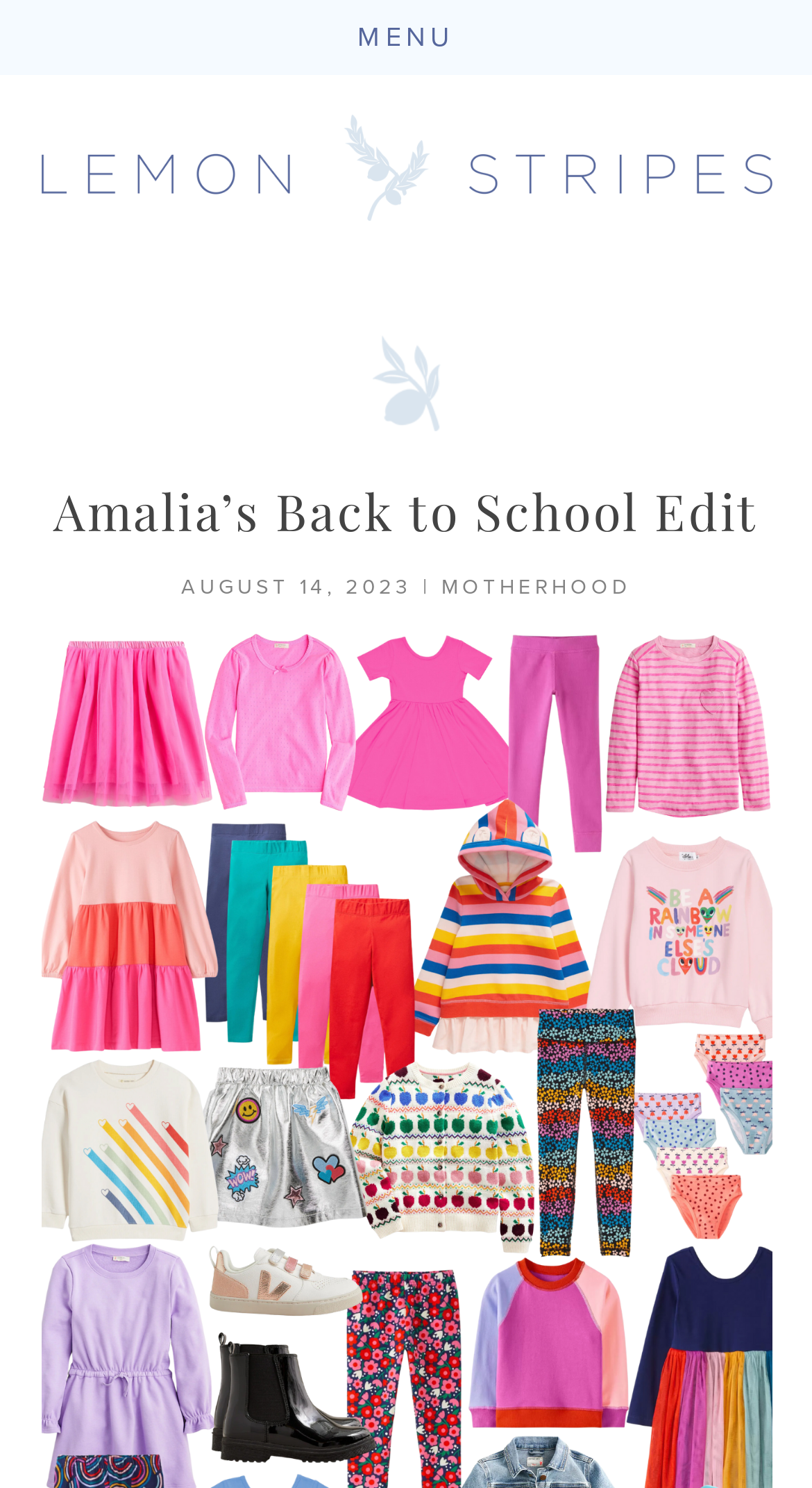What category is the article under?
Based on the image, give a concise answer in the form of a single word or short phrase.

MOTHERHOOD